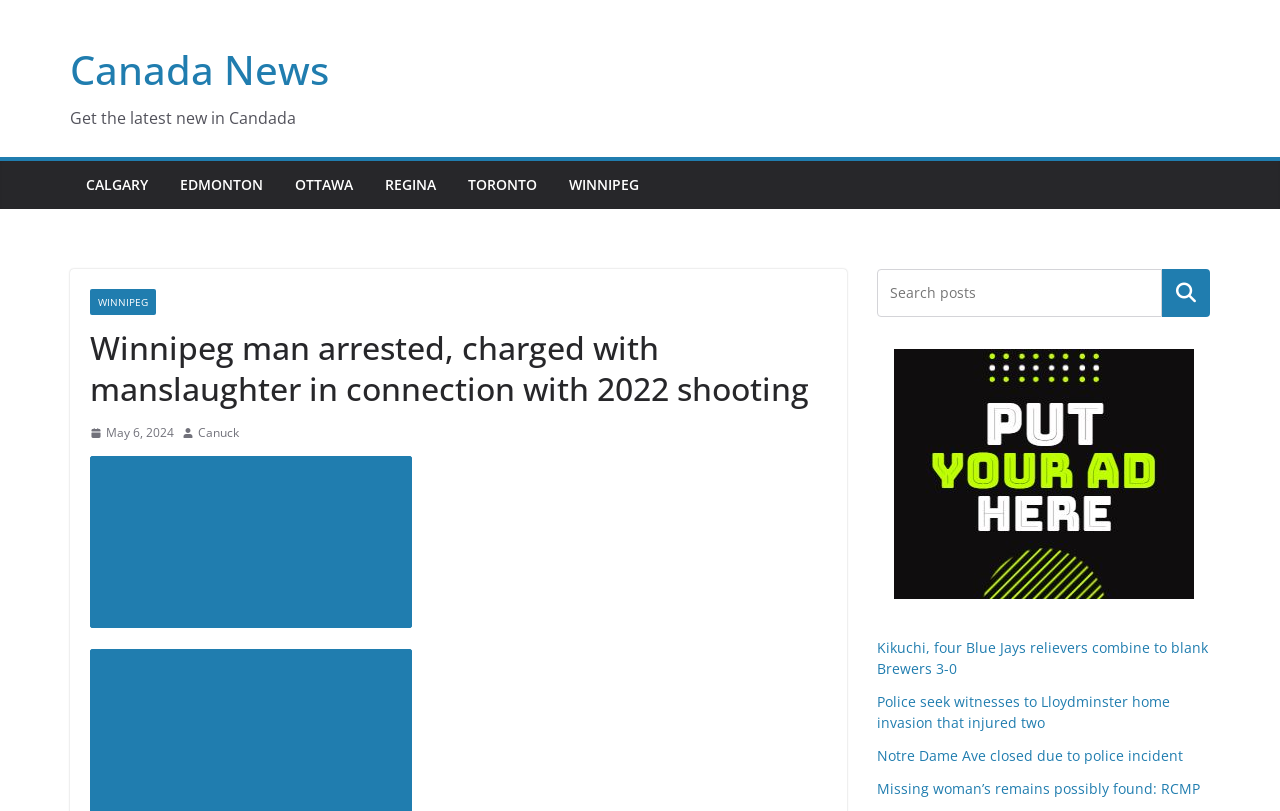What is the purpose of the button?
Examine the image closely and answer the question with as much detail as possible.

I found the answer by looking at the button with the text 'Descrease article font size' which indicates its purpose.